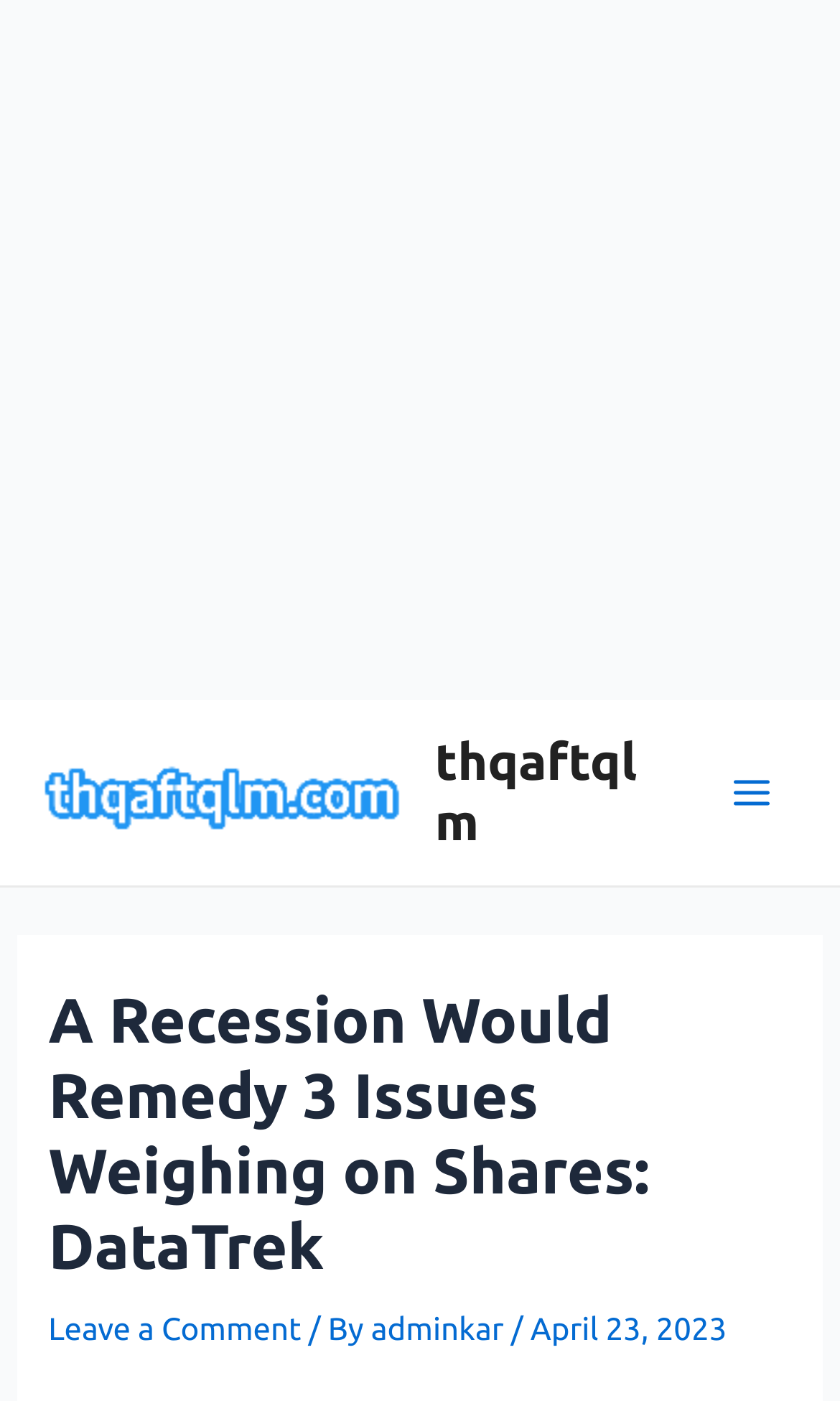Answer in one word or a short phrase: 
What is the image above the article title?

thqaftqlm